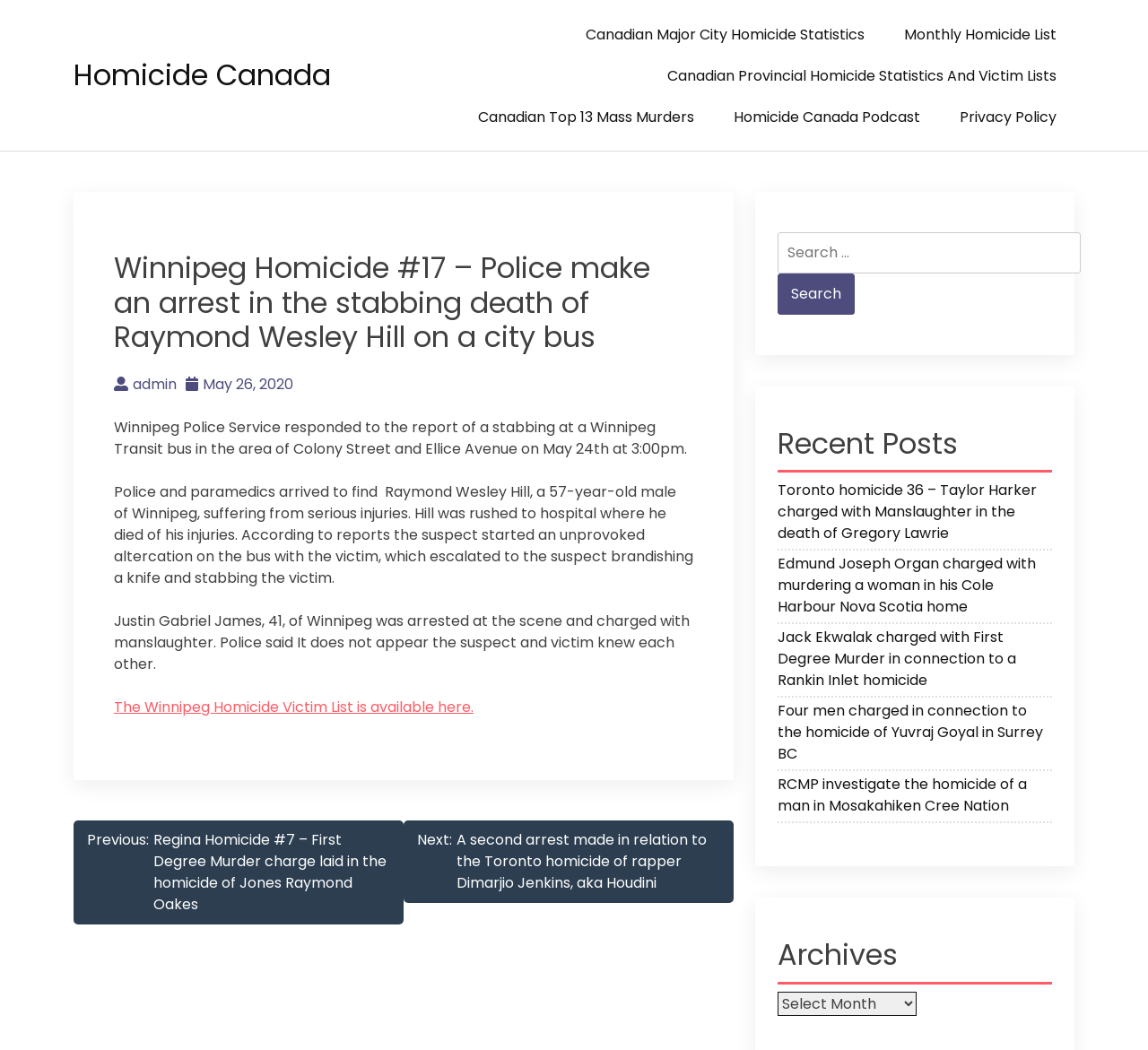Please identify the coordinates of the bounding box that should be clicked to fulfill this instruction: "Click the link to Homicide Canada".

[0.064, 0.052, 0.288, 0.09]